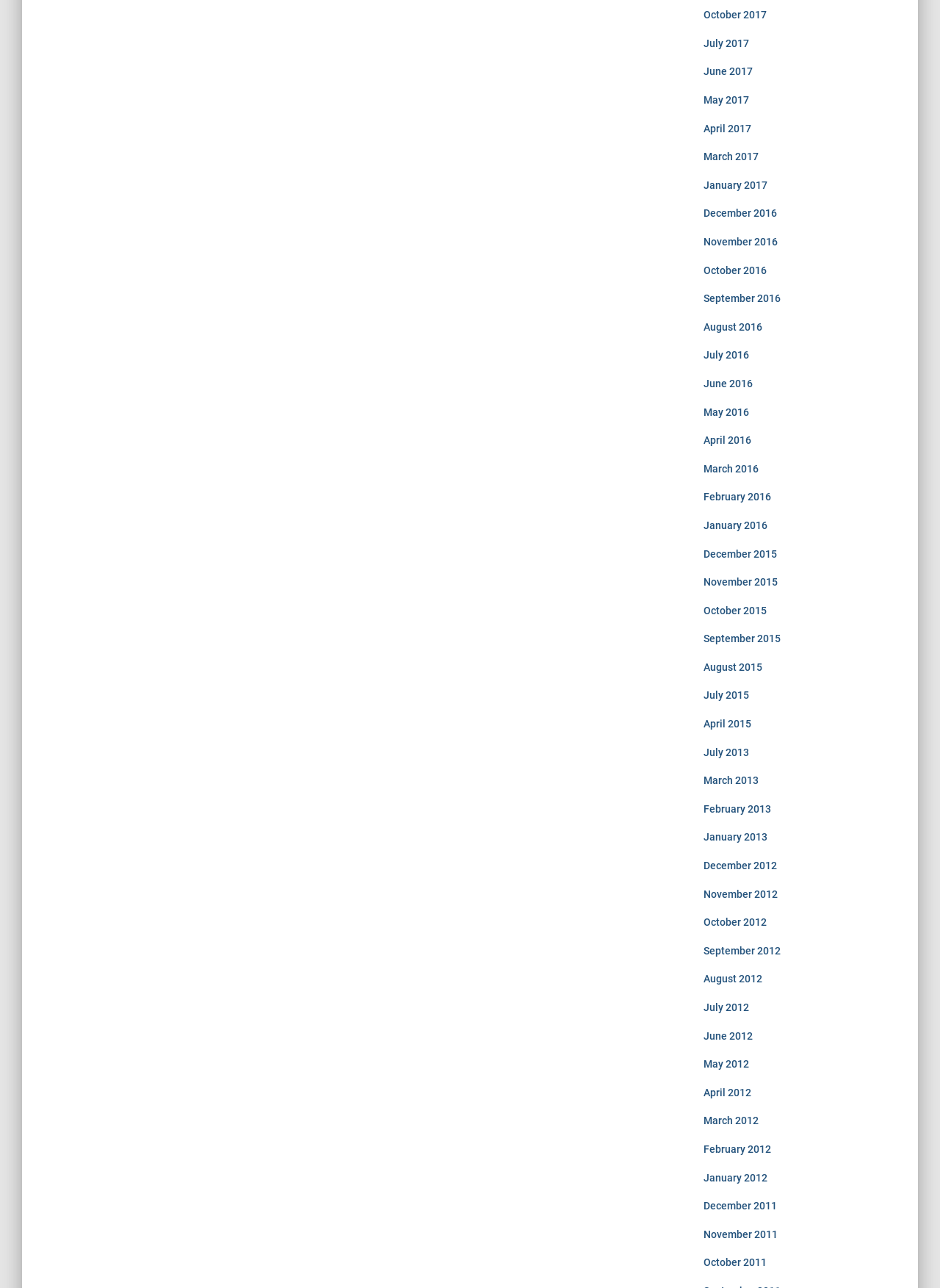Kindly determine the bounding box coordinates for the clickable area to achieve the given instruction: "Visit the 'MYKONOS-GREECE.BIZ' website".

None